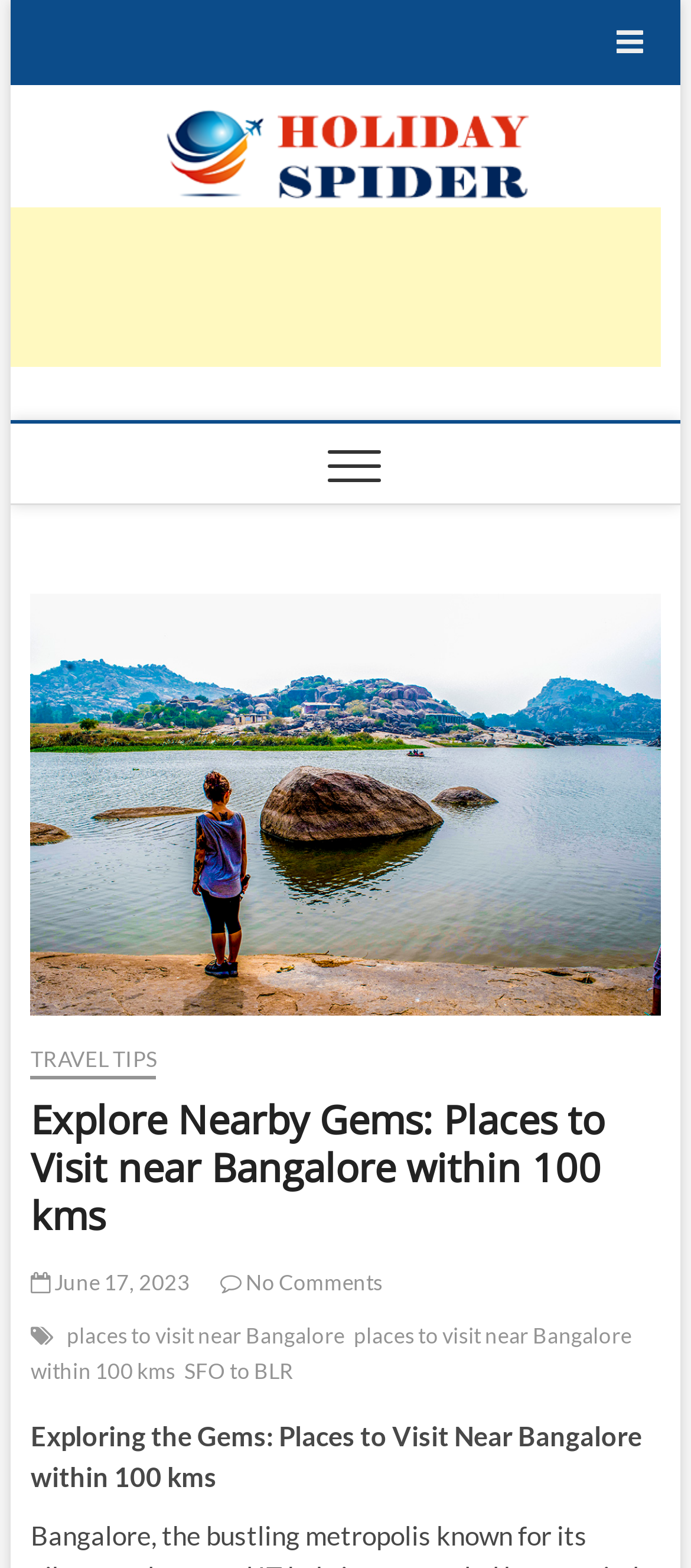Can you identify the bounding box coordinates of the clickable region needed to carry out this instruction: 'Click the HPC Hamburg Port Consulting GmbH link'? The coordinates should be four float numbers within the range of 0 to 1, stated as [left, top, right, bottom].

None